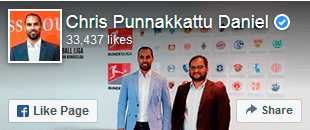Based on the image, provide a detailed response to the question:
What is the number of likes on this page?

The number of likes on this page is explicitly mentioned as 33,437, which suggests that Chris Punnakkattu Daniel has a significant following and influence within the football community.